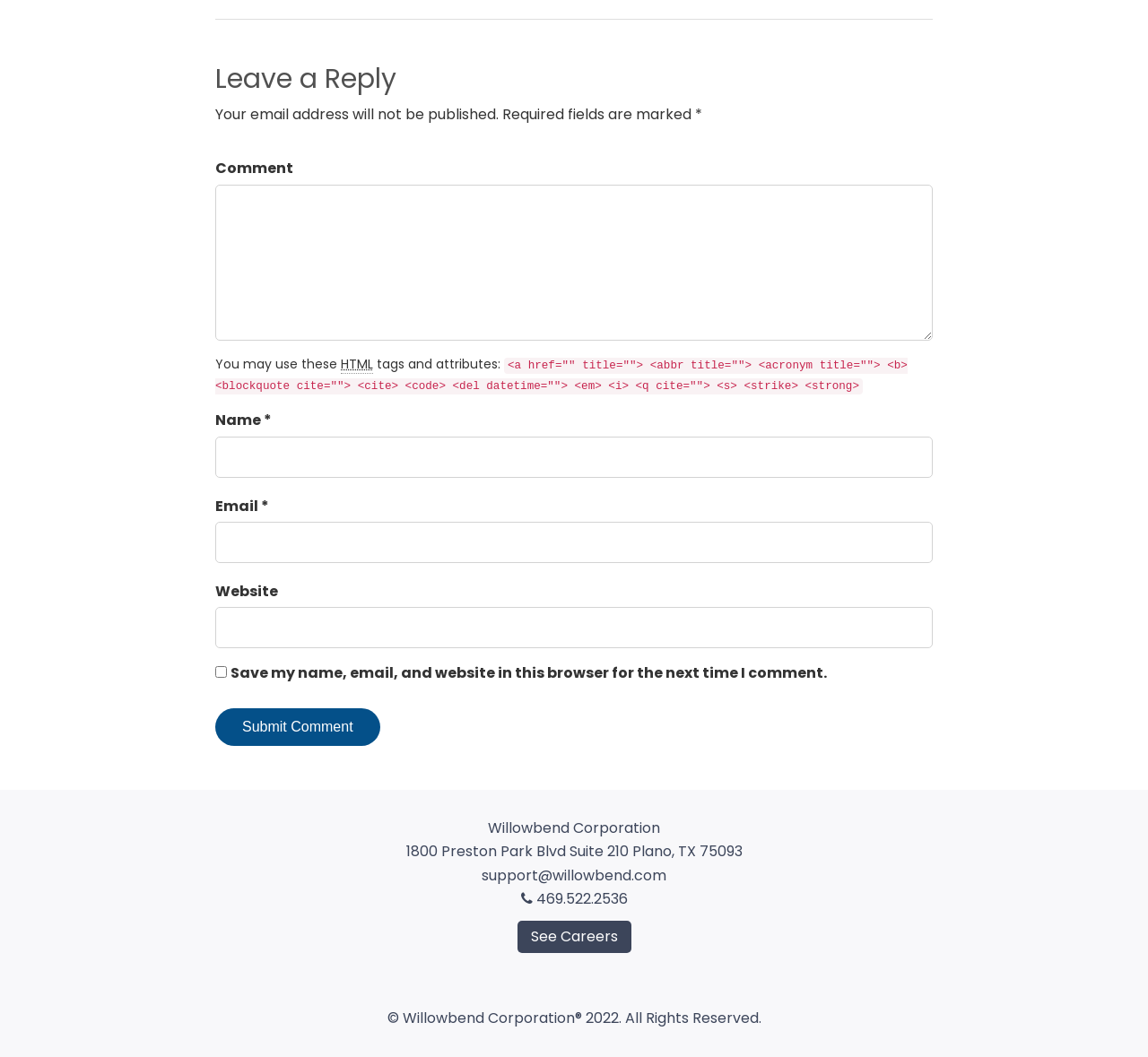Find the bounding box coordinates of the element to click in order to complete this instruction: "Enter your name". The bounding box coordinates must be four float numbers between 0 and 1, denoted as [left, top, right, bottom].

[0.188, 0.413, 0.812, 0.452]